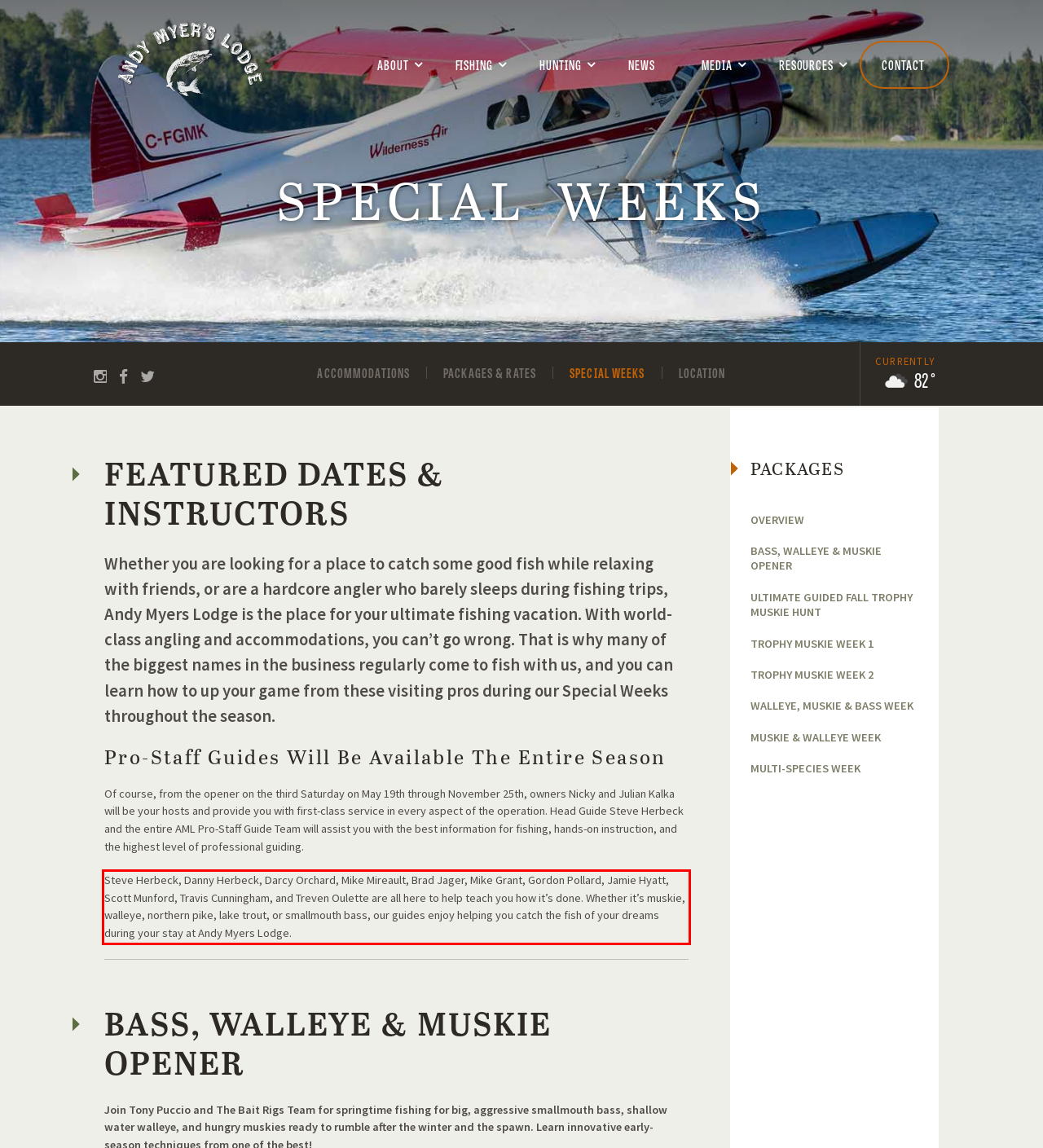Analyze the screenshot of the webpage and extract the text from the UI element that is inside the red bounding box.

Steve Herbeck, Danny Herbeck, Darcy Orchard, Mike Mireault, Brad Jager, Mike Grant, Gordon Pollard, Jamie Hyatt, Scott Munford, Travis Cunningham, and Treven Oulette are all here to help teach you how it’s done. Whether it’s muskie, walleye, northern pike, lake trout, or smallmouth bass, our guides enjoy helping you catch the fish of your dreams during your stay at Andy Myers Lodge.